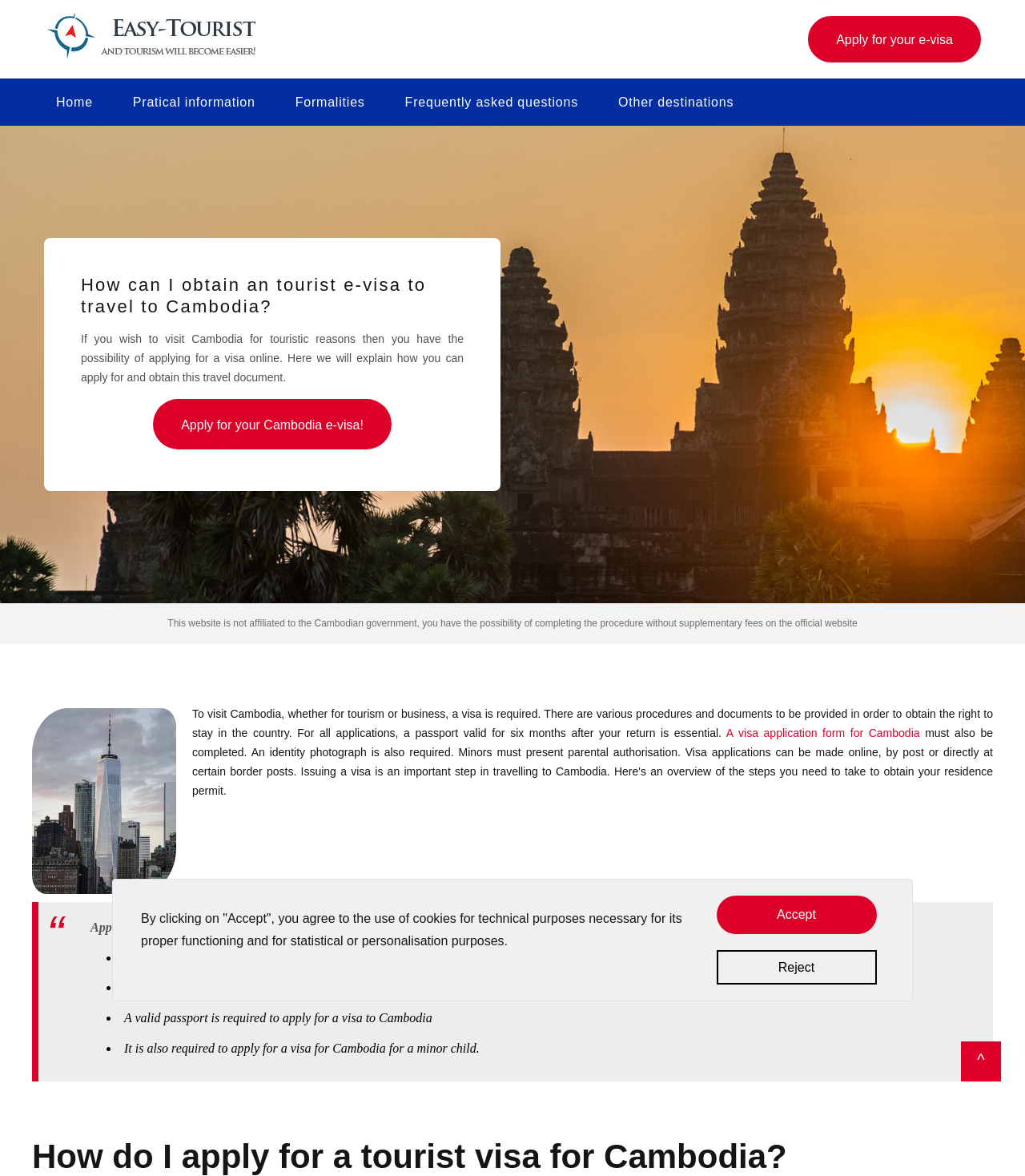What is the alternative to using this website for visa application?
Using the image as a reference, answer the question with a short word or phrase.

Official website